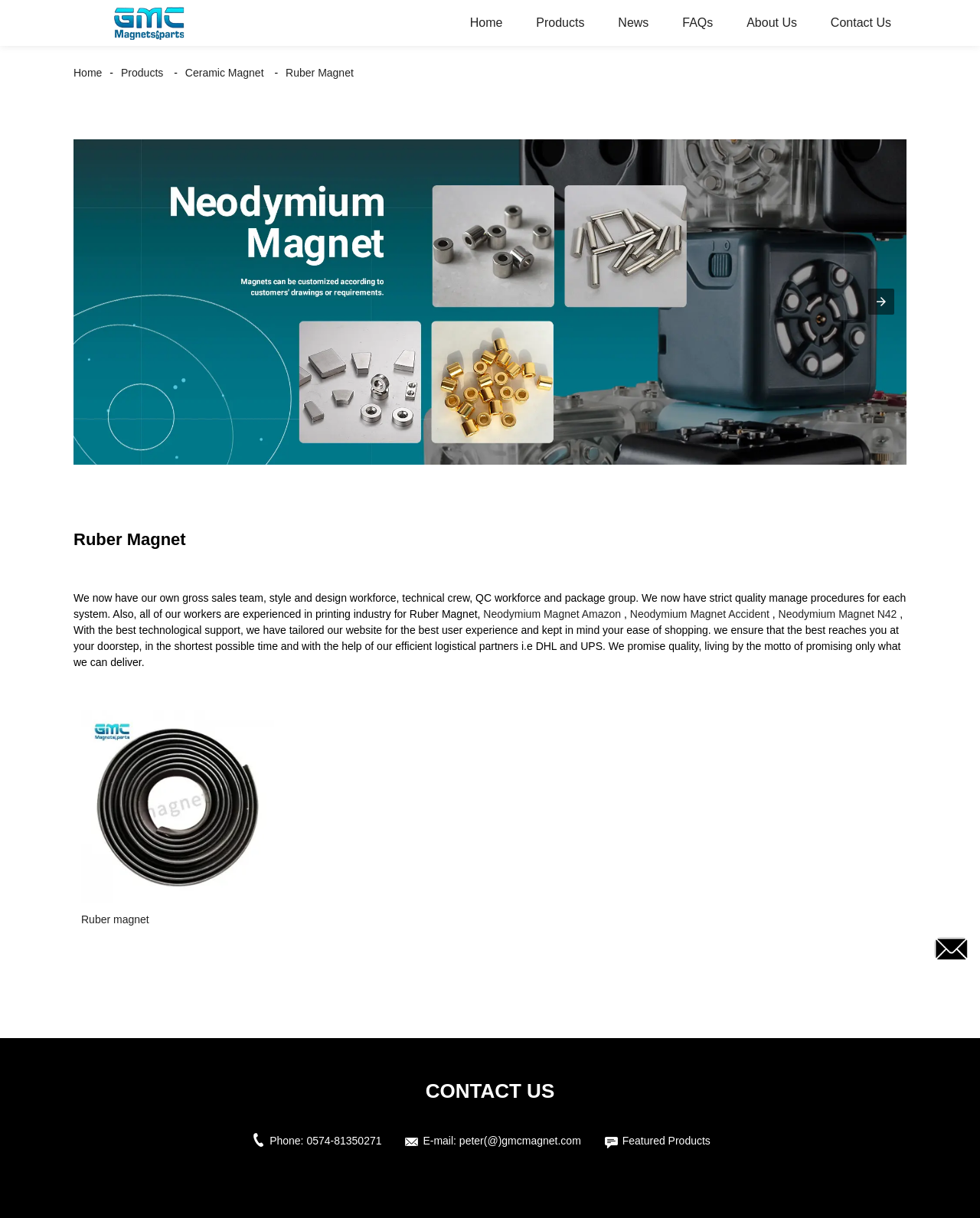What is the purpose of the carousel?
Answer with a single word or phrase by referring to the visual content.

To showcase products